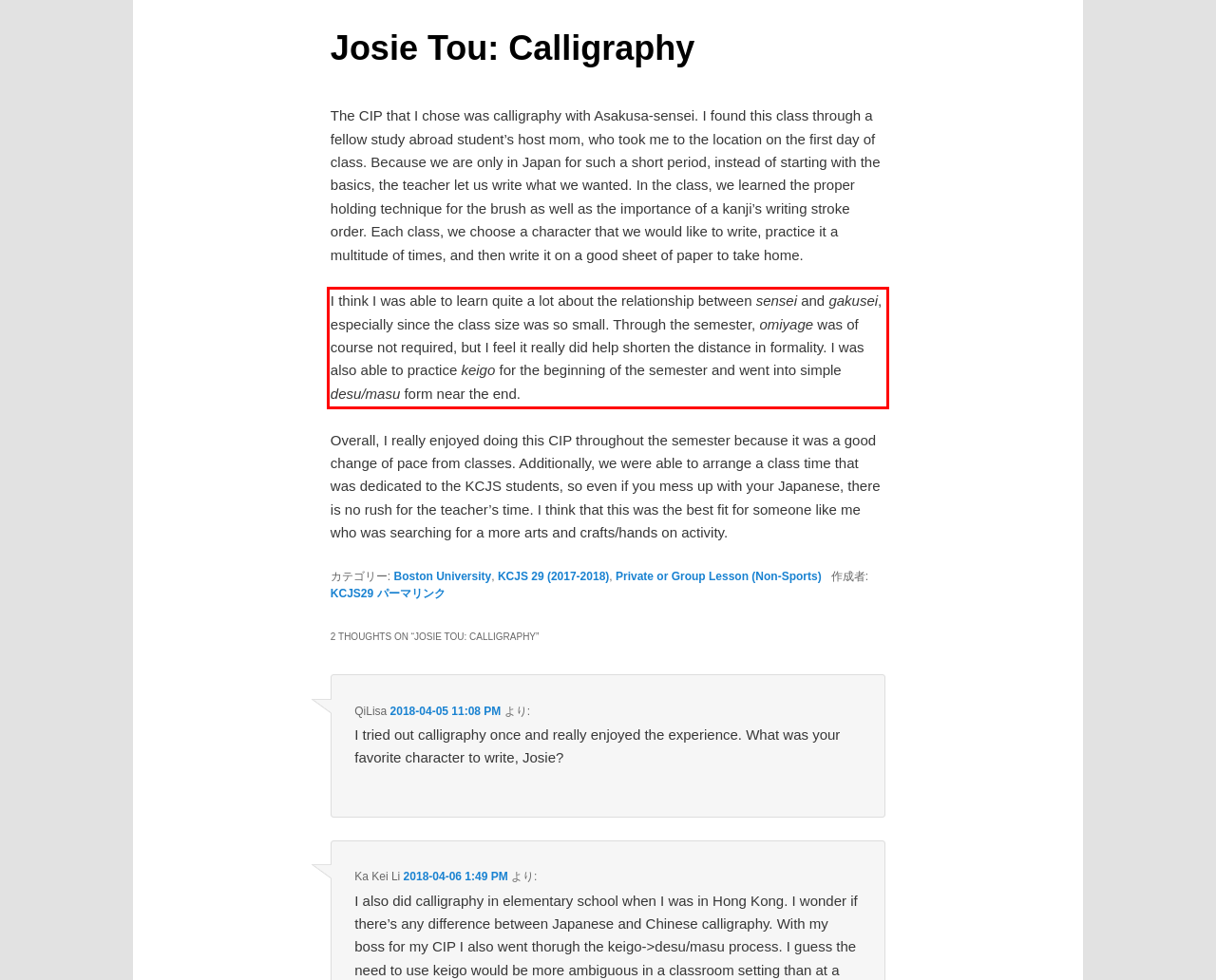You are provided with a webpage screenshot that includes a red rectangle bounding box. Extract the text content from within the bounding box using OCR.

I think I was able to learn quite a lot about the relationship between sensei and gakusei, especially since the class size was so small. Through the semester, omiyage was of course not required, but I feel it really did help shorten the distance in formality. I was also able to practice keigo for the beginning of the semester and went into simple desu/masu form near the end.